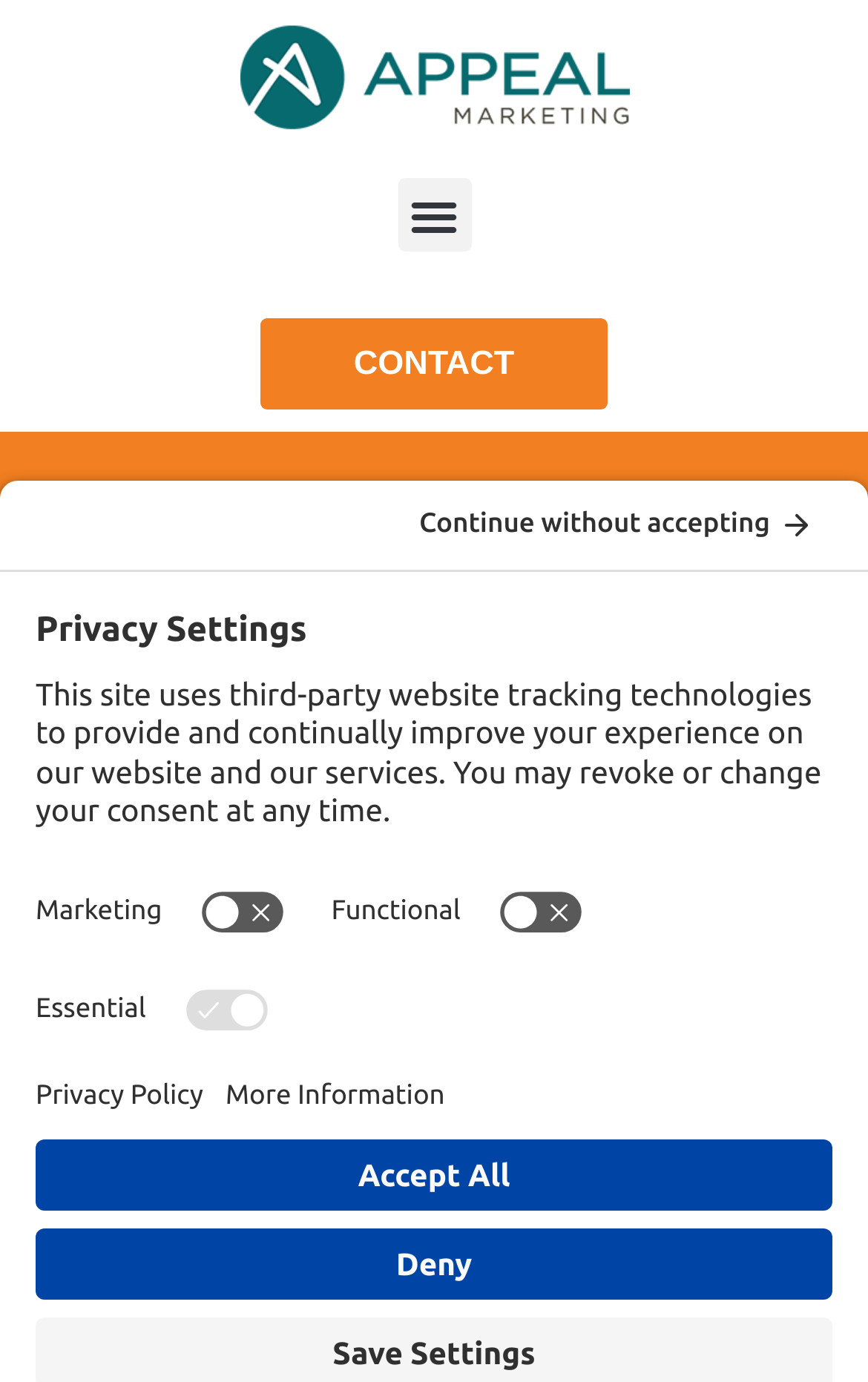Locate the bounding box coordinates of the element you need to click to accomplish the task described by this instruction: "Go to the CONTACT page".

[0.3, 0.23, 0.7, 0.296]